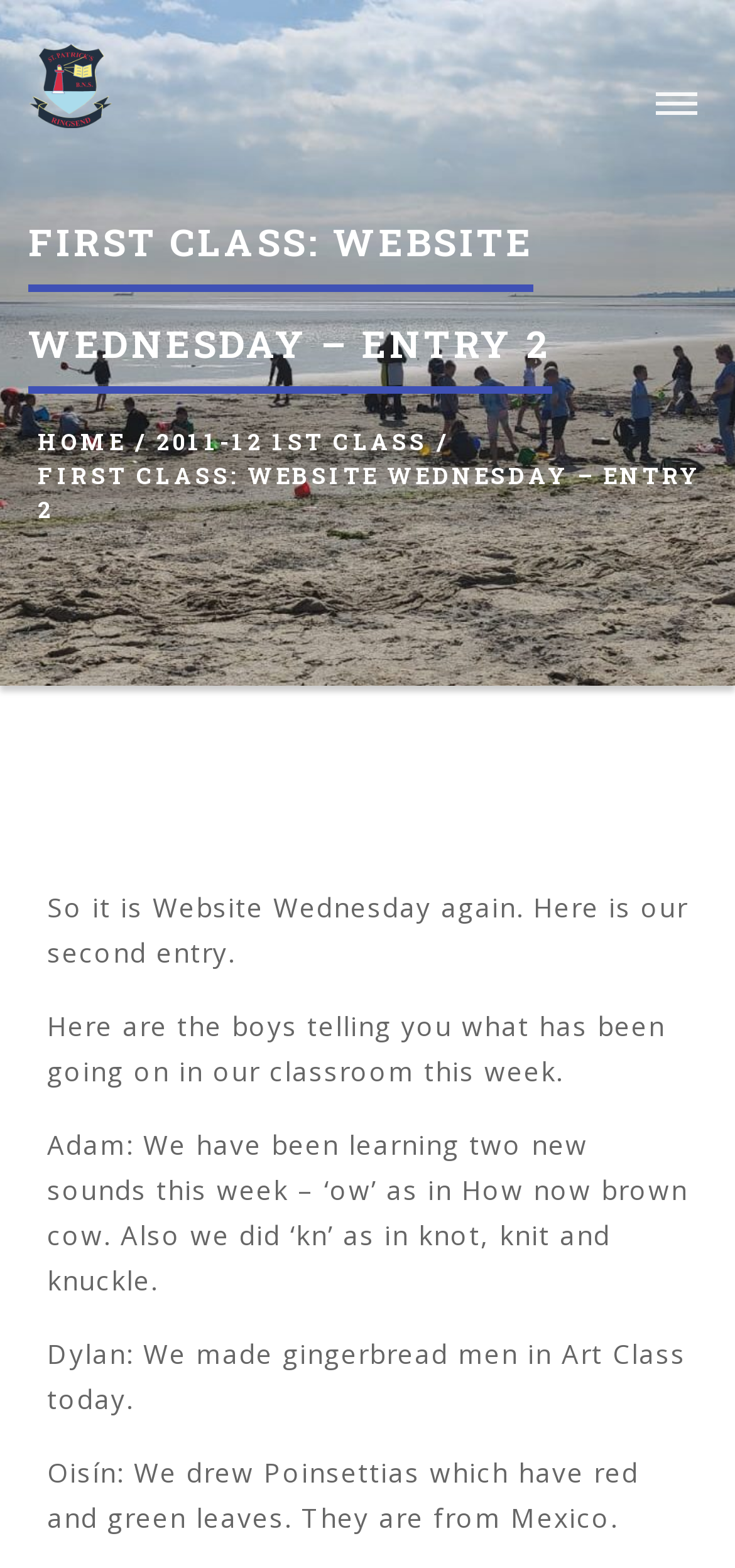Create a detailed narrative of the webpage’s visual and textual elements.

The webpage appears to be a school website, specifically St Patrick's BNS, with a focus on community involvement. At the top left corner, there is a link and an image, both labeled "St Patrick's BNS", which likely serves as the school's logo.

Below the logo, there is a heading that spans almost the entire width of the page, containing a title "FIRST CLASS: WEBSITE WEDNESDAY – ENTRY 2 HOME / 2011-12 1ST CLASS / FIRST CLASS: WEBSITE WEDNESDAY – ENTRY 2". Within this heading, there are three links: "HOME" on the left, "2011-12 1ST CLASS" in the middle, and a strong-emphasized text "First Class: Website Wednesday – entry 2" on the right.

Following the heading, there are four paragraphs of text. The first paragraph introduces the concept of Website Wednesday, while the second paragraph explains that the boys in the class will be sharing their weekly experiences. The subsequent paragraphs are quotes from individual students, including Adam, Dylan, and Oisín, who share their experiences and activities from the week, such as learning new sounds, making gingerbread men in art class, and drawing Poinsettias.